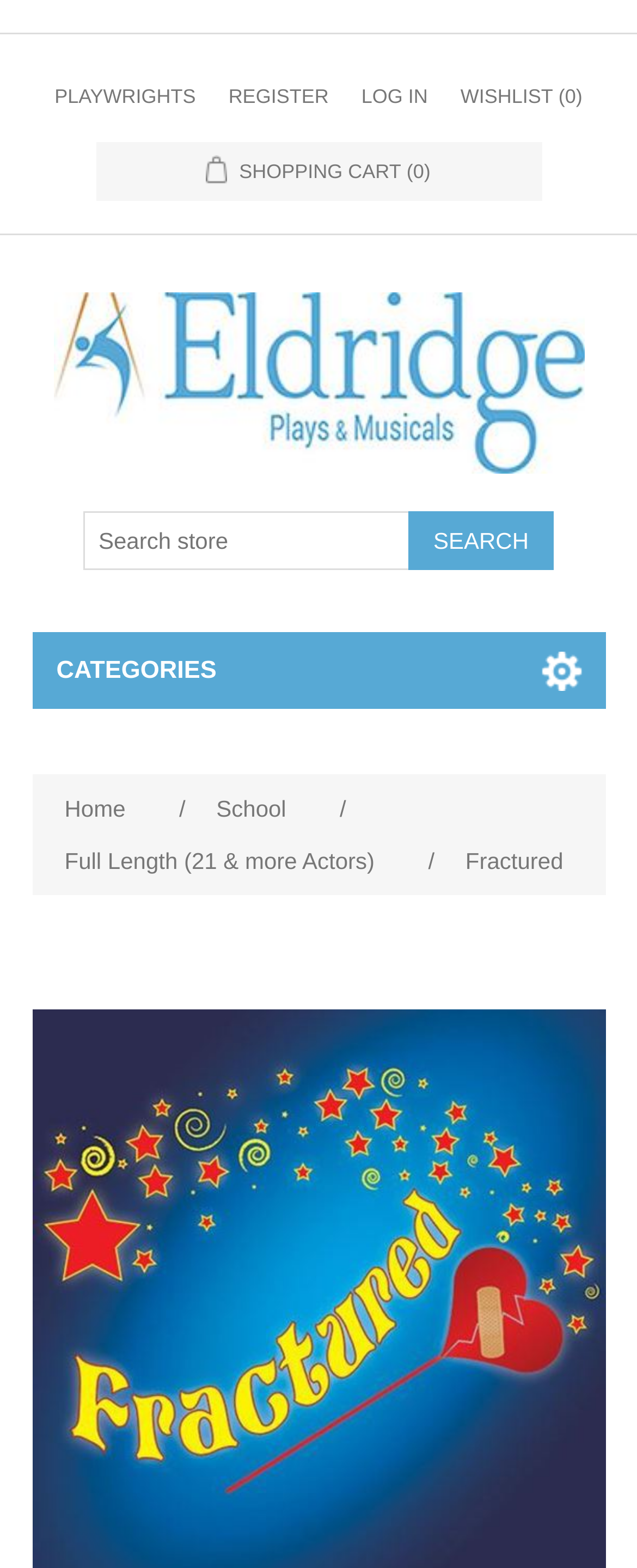What is the name of the current page?
Look at the image and answer the question with a single word or phrase.

Fractured